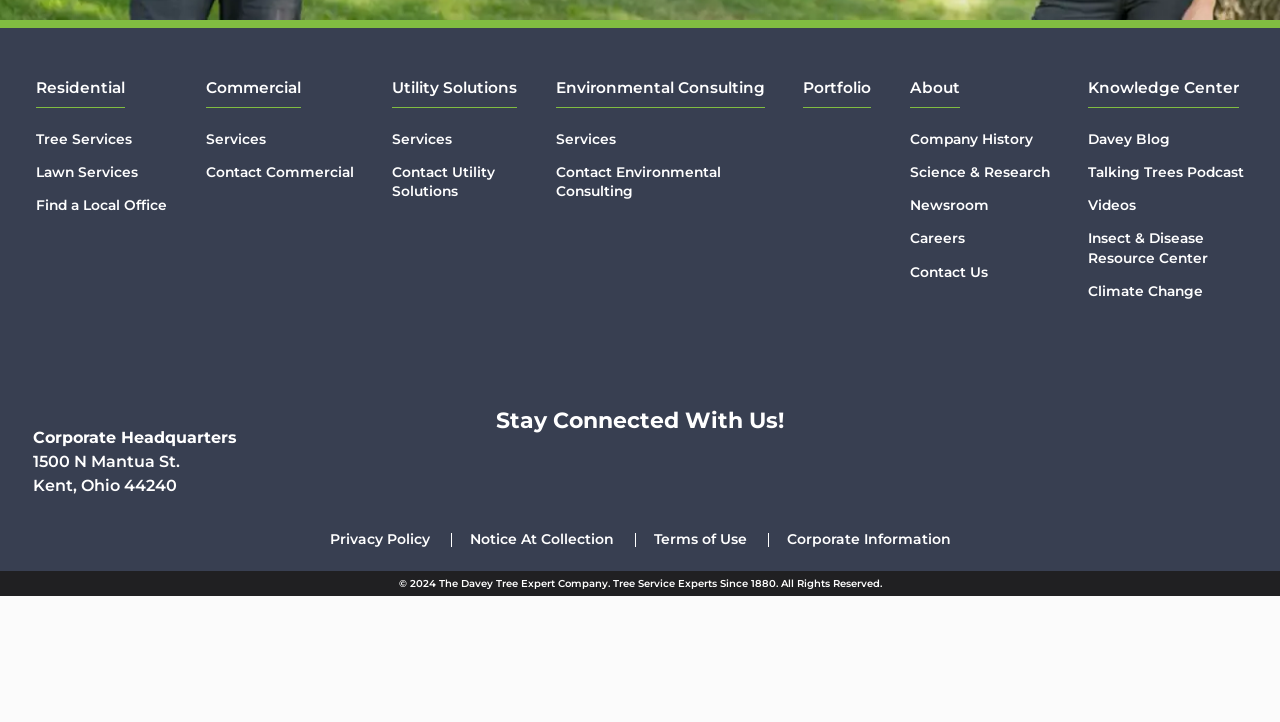Give a one-word or short phrase answer to this question: 
How many social media links are there?

6